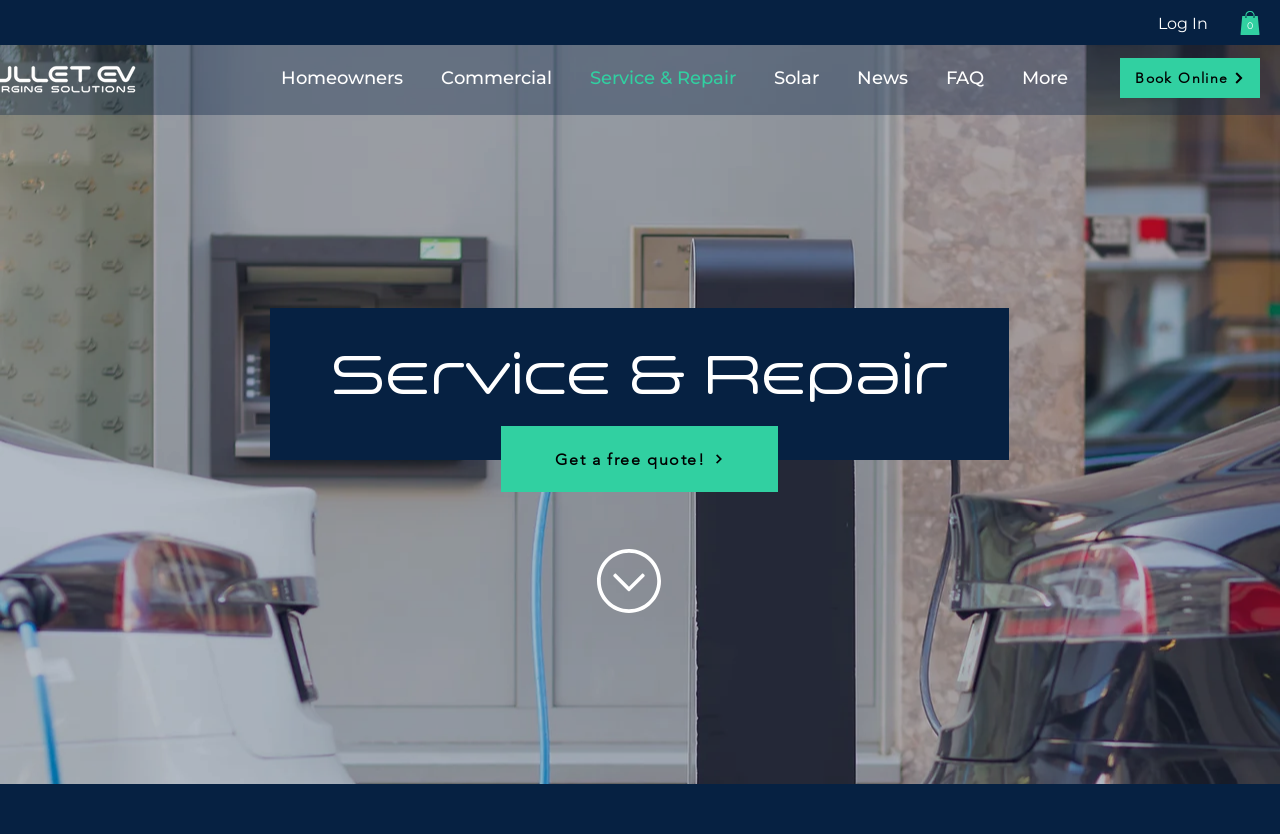Please determine the bounding box coordinates for the element that should be clicked to follow these instructions: "Book an online service".

[0.875, 0.07, 0.984, 0.118]